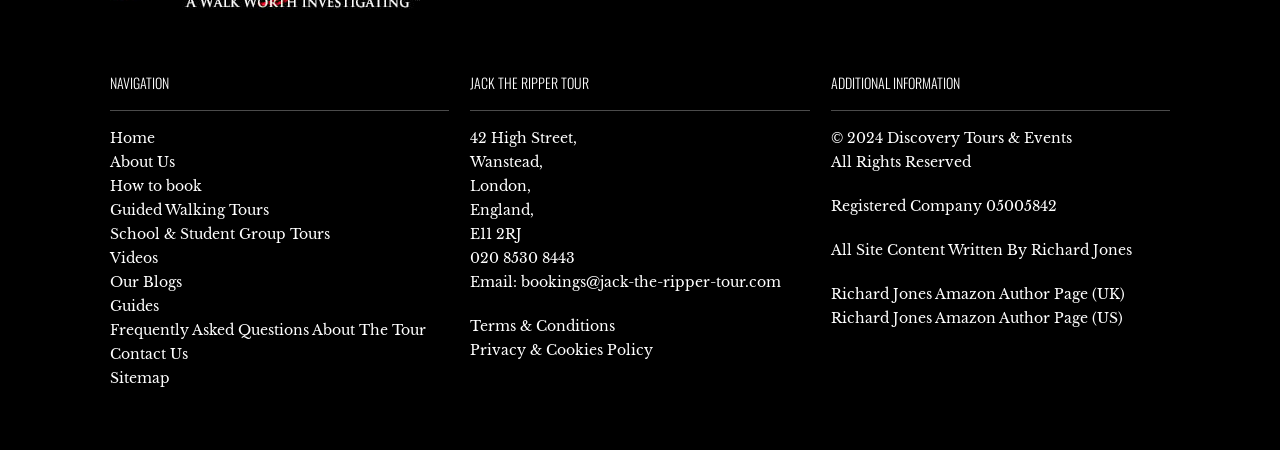Determine the bounding box coordinates of the area to click in order to meet this instruction: "View the 'Terms & Conditions'".

[0.367, 0.704, 0.481, 0.744]